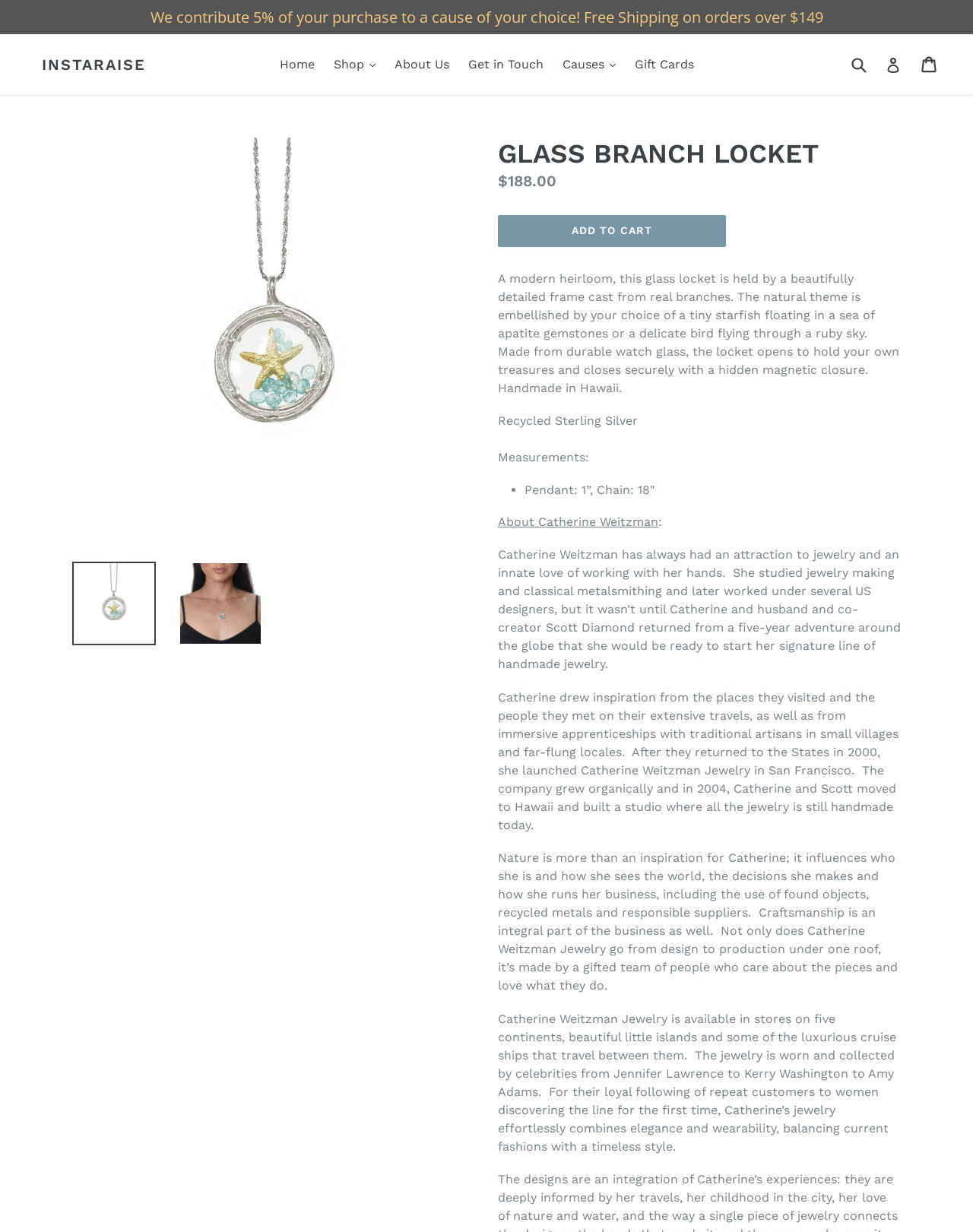Answer the question using only a single word or phrase: 
What is the price of the product?

$188.00